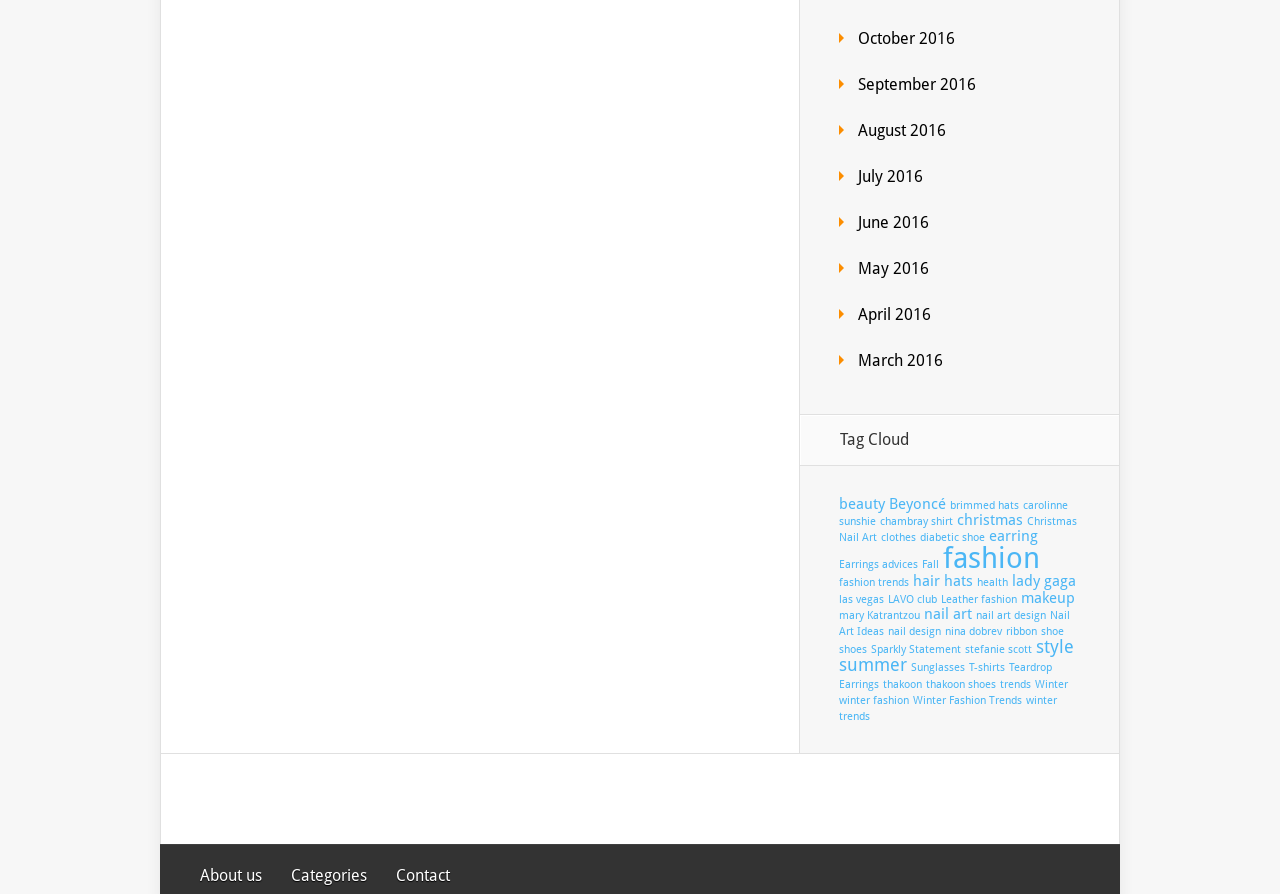Please specify the coordinates of the bounding box for the element that should be clicked to carry out this instruction: "Contact the website administrator". The coordinates must be four float numbers between 0 and 1, formatted as [left, top, right, bottom].

[0.309, 0.968, 0.352, 0.989]